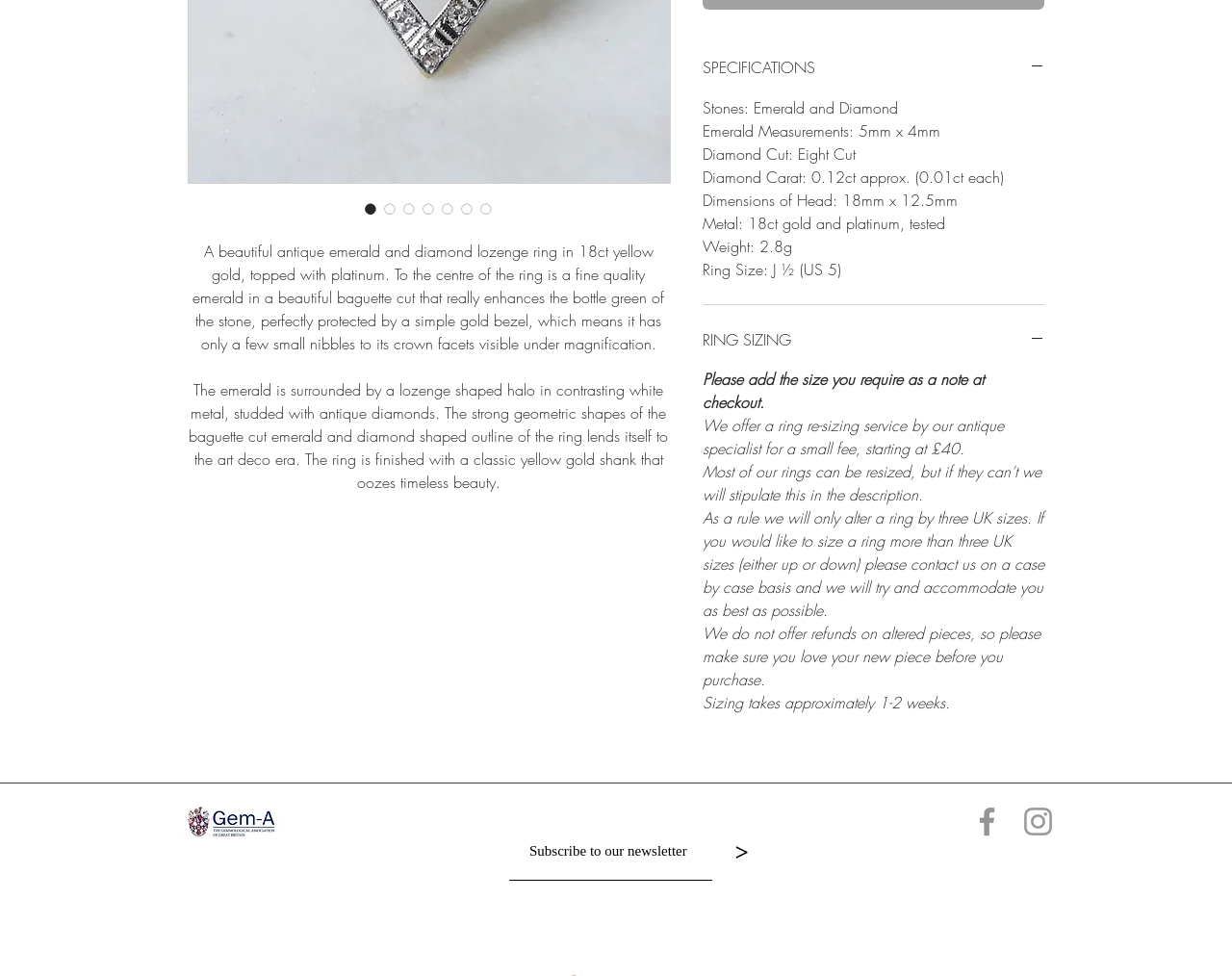Predict the bounding box of the UI element that fits this description: ">".

[0.578, 0.792, 0.625, 0.851]